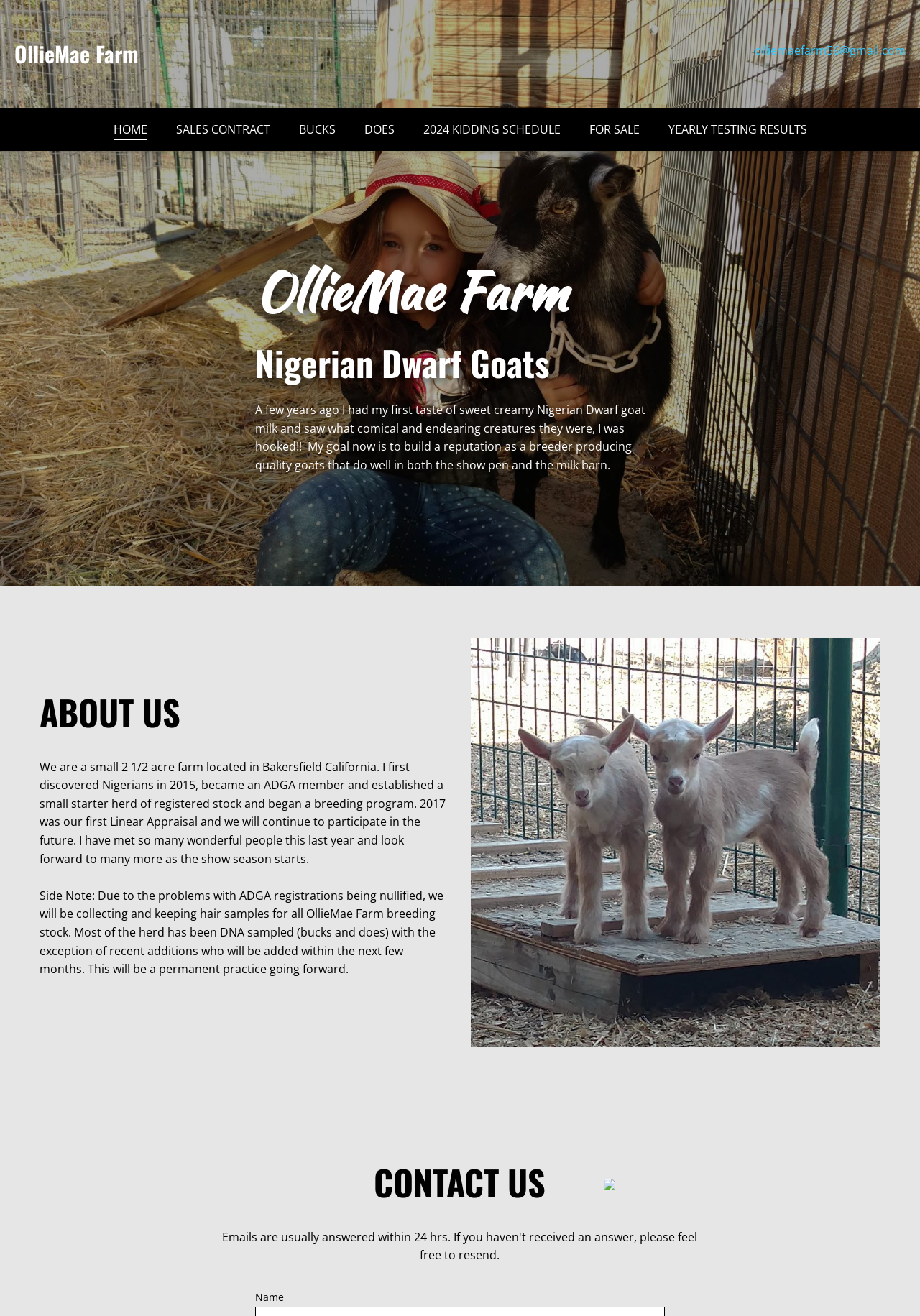Identify the bounding box coordinates of the specific part of the webpage to click to complete this instruction: "Explore Traditional Dresses".

None